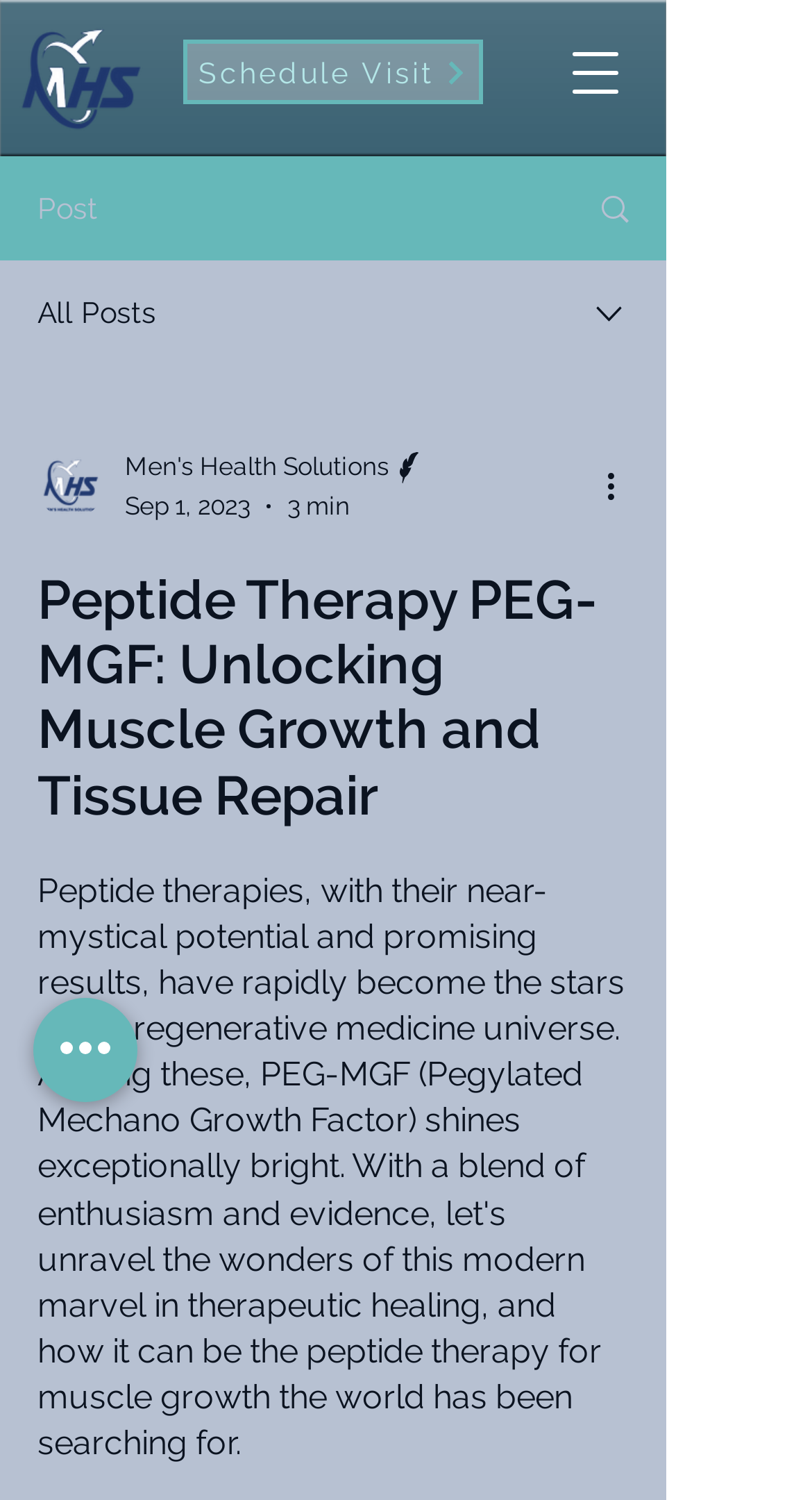Please find the bounding box coordinates of the element that must be clicked to perform the given instruction: "Click the MHS Men's Health Solutions Logo". The coordinates should be four float numbers from 0 to 1, i.e., [left, top, right, bottom].

[0.01, 0.008, 0.19, 0.089]